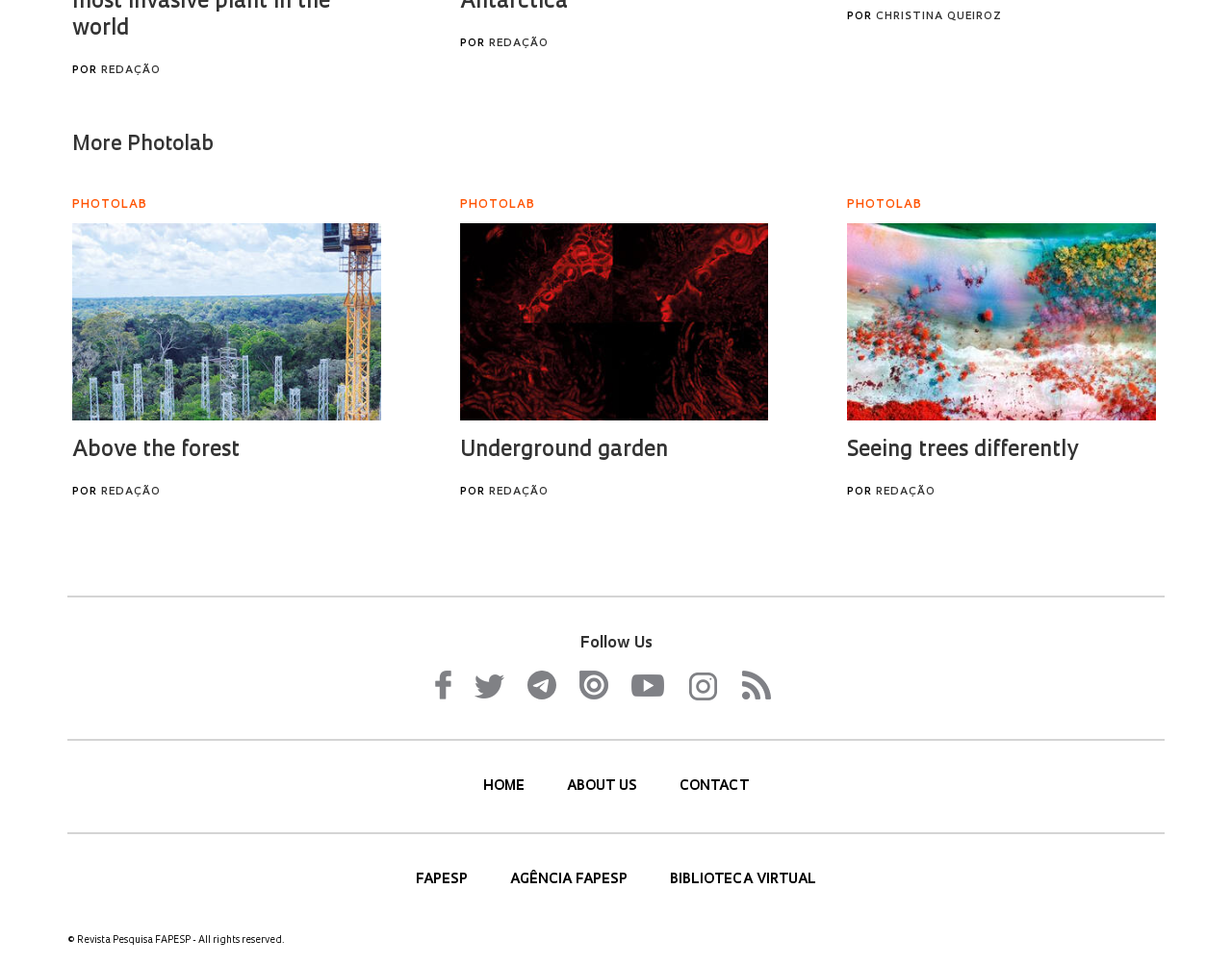What is the copyright information on the webpage?
Please provide a single word or phrase in response based on the screenshot.

© Revista Pesquisa FAPESP - All rights reserved.